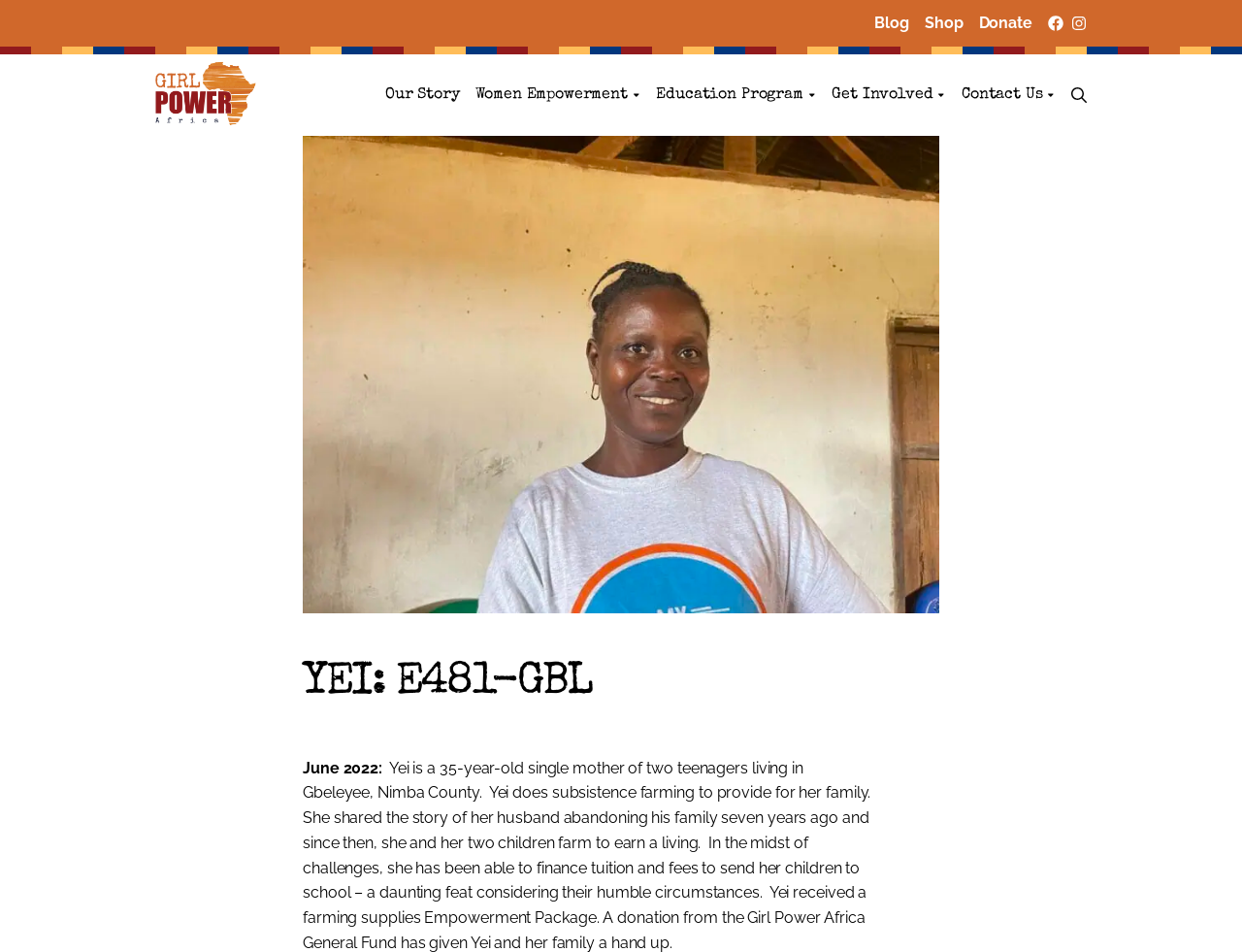What is the name of the organization?
Please provide a detailed and thorough answer to the question.

I inferred this from the link 'Girl Power Africa' at the top of the webpage, which suggests that it is the name of the organization.